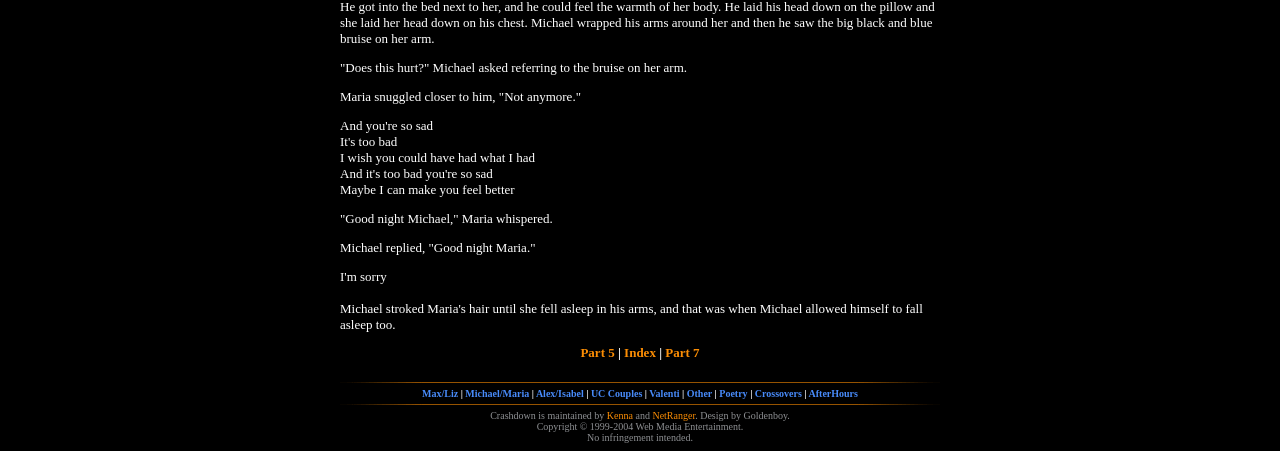What are the navigation options at the bottom of the page?
Based on the image, please offer an in-depth response to the question.

By examining the layout table rows and cells, I found that there are three links at the bottom of the page, which are Part 5, Index, and Part 7, allowing users to navigate to different parts of the story.